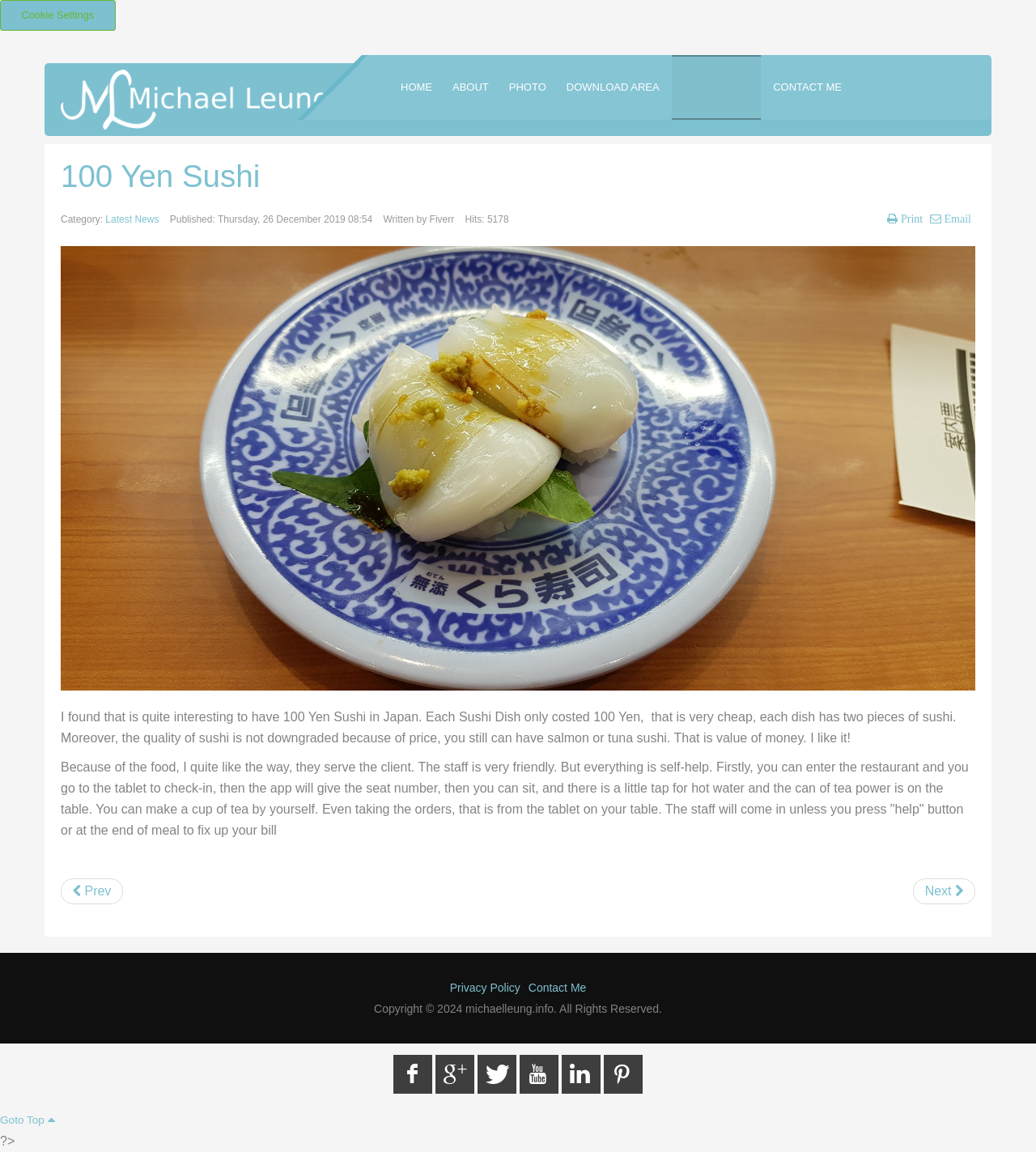Could you identify the text that serves as the heading for this webpage?

100 Yen Sushi